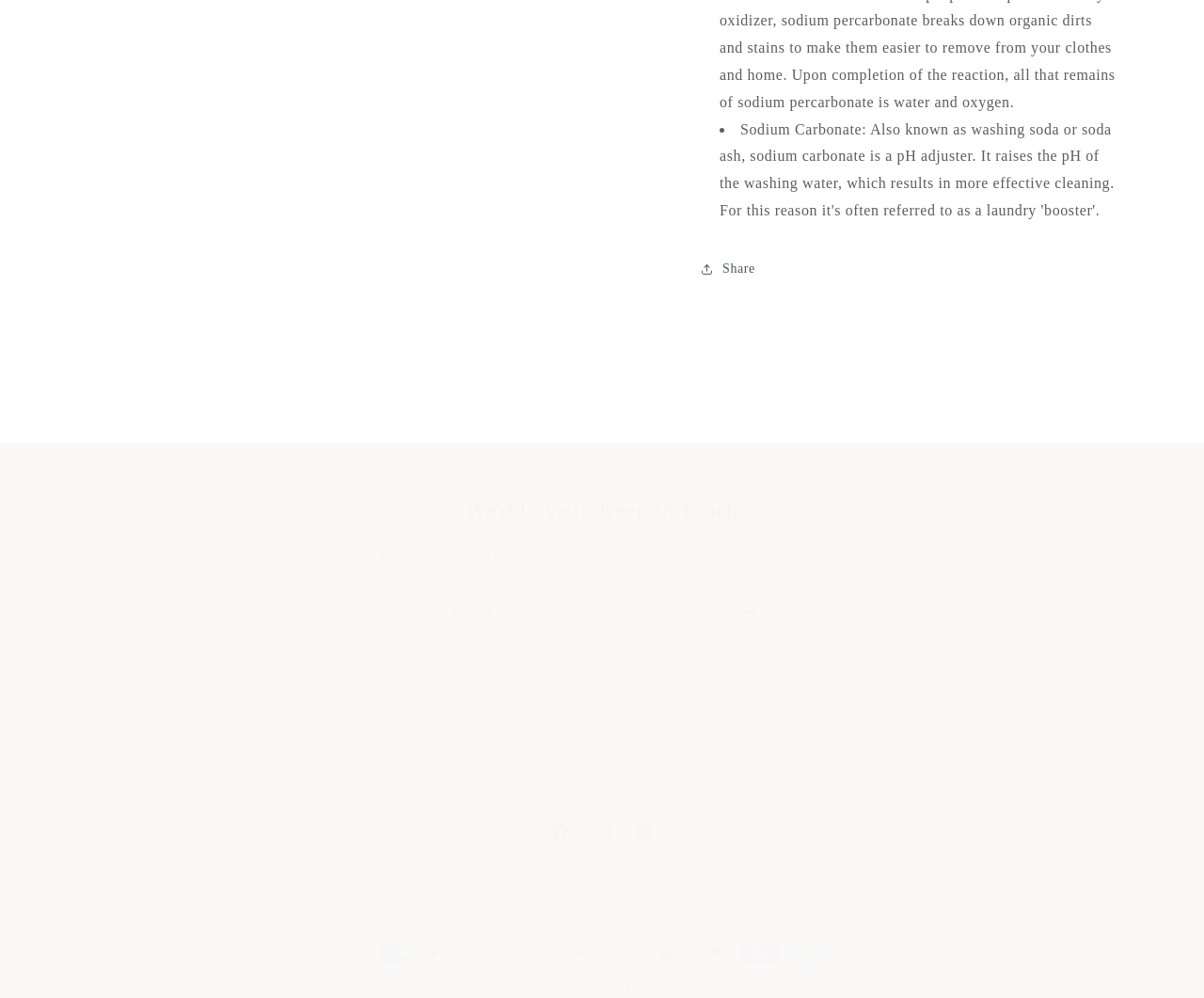What is the heading above the newsletter subscription section?
We need a detailed and meticulous answer to the question.

The heading above the newsletter subscription section is 'We'd Love to Keep in Touch', which is a heading element located above the textbox and button for subscribing to the newsletter.